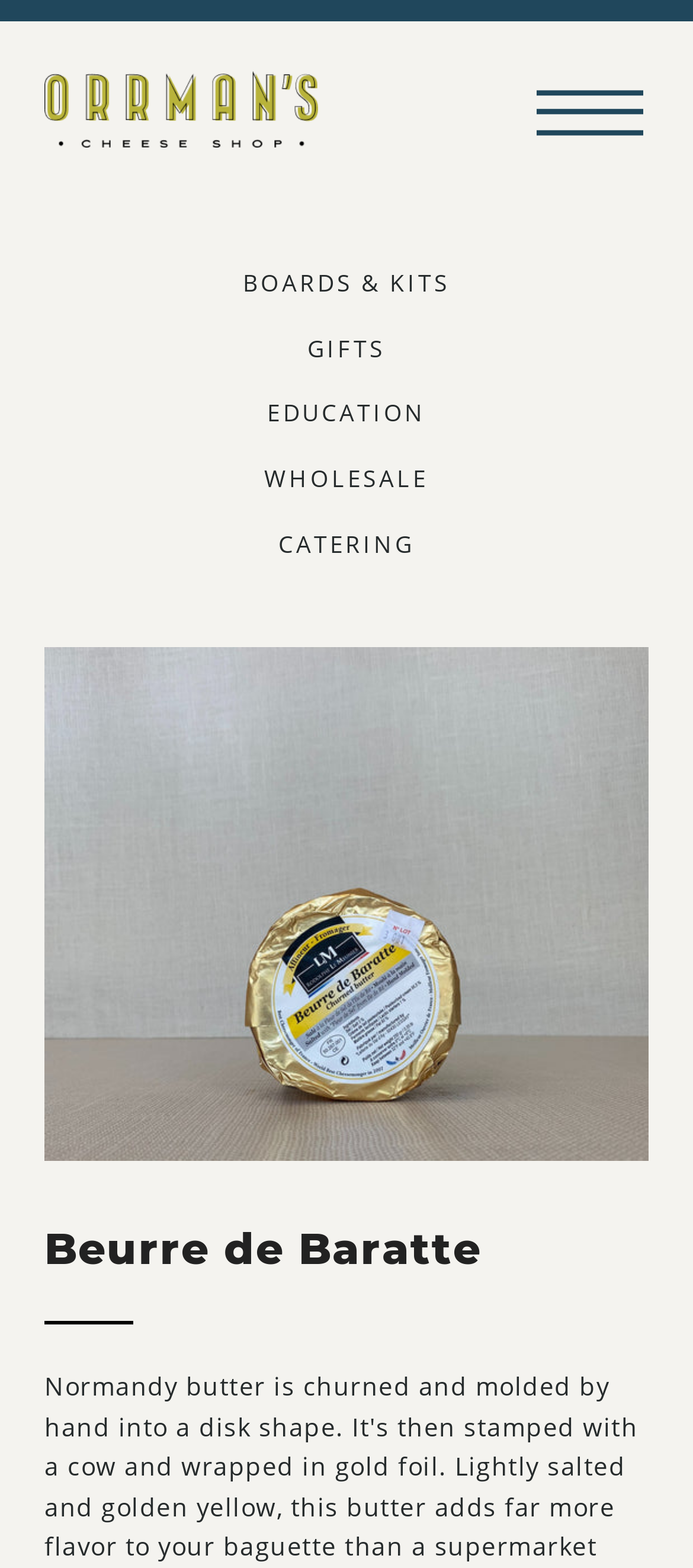How many navigation links are there?
Kindly offer a detailed explanation using the data available in the image.

There are five navigation links located below the logo, which are 'BOARDS & KITS', 'GIFTS', 'EDUCATION', 'WHOLESALE', and 'CATERING'.